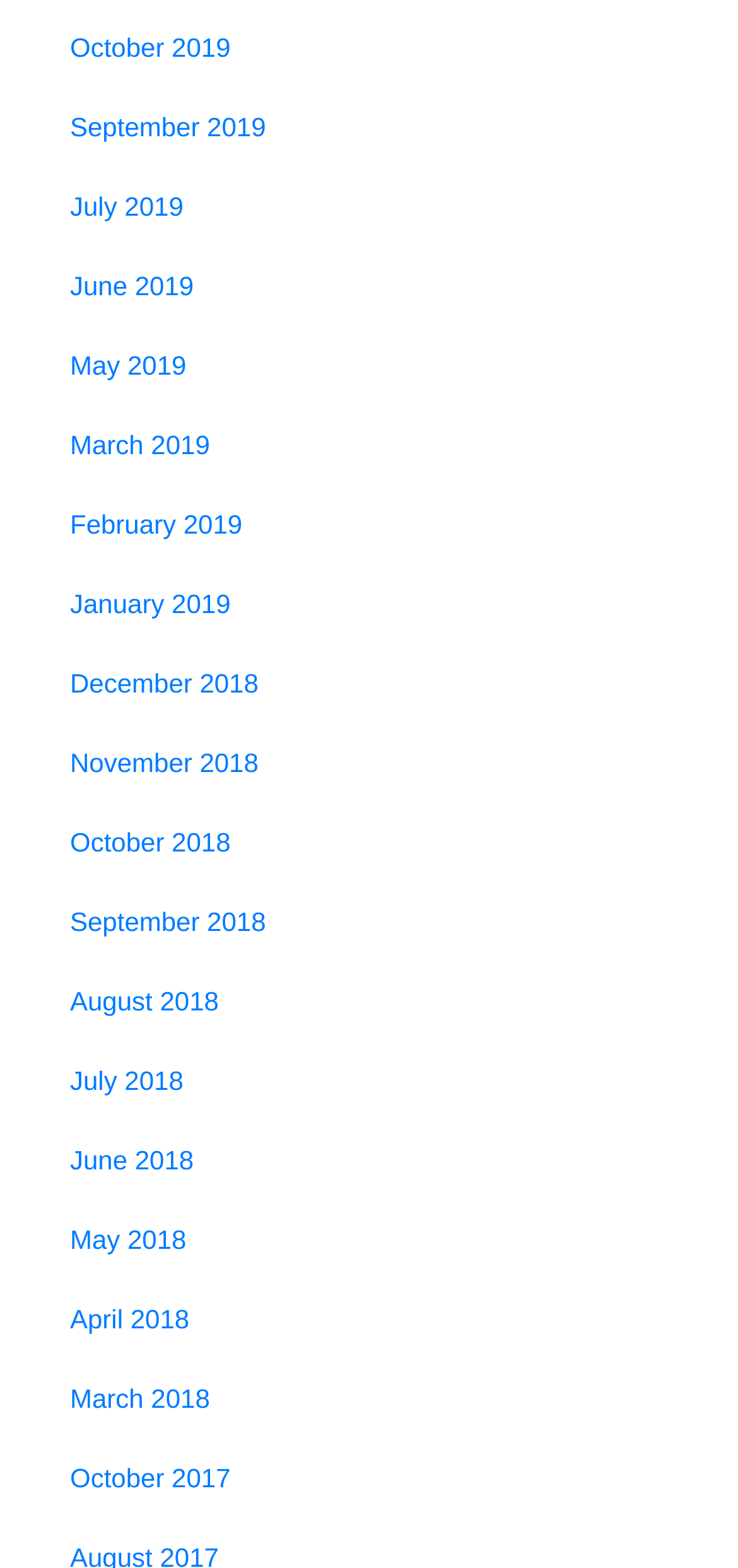Find the bounding box coordinates of the area to click in order to follow the instruction: "view May 2018".

[0.064, 0.765, 0.936, 0.815]